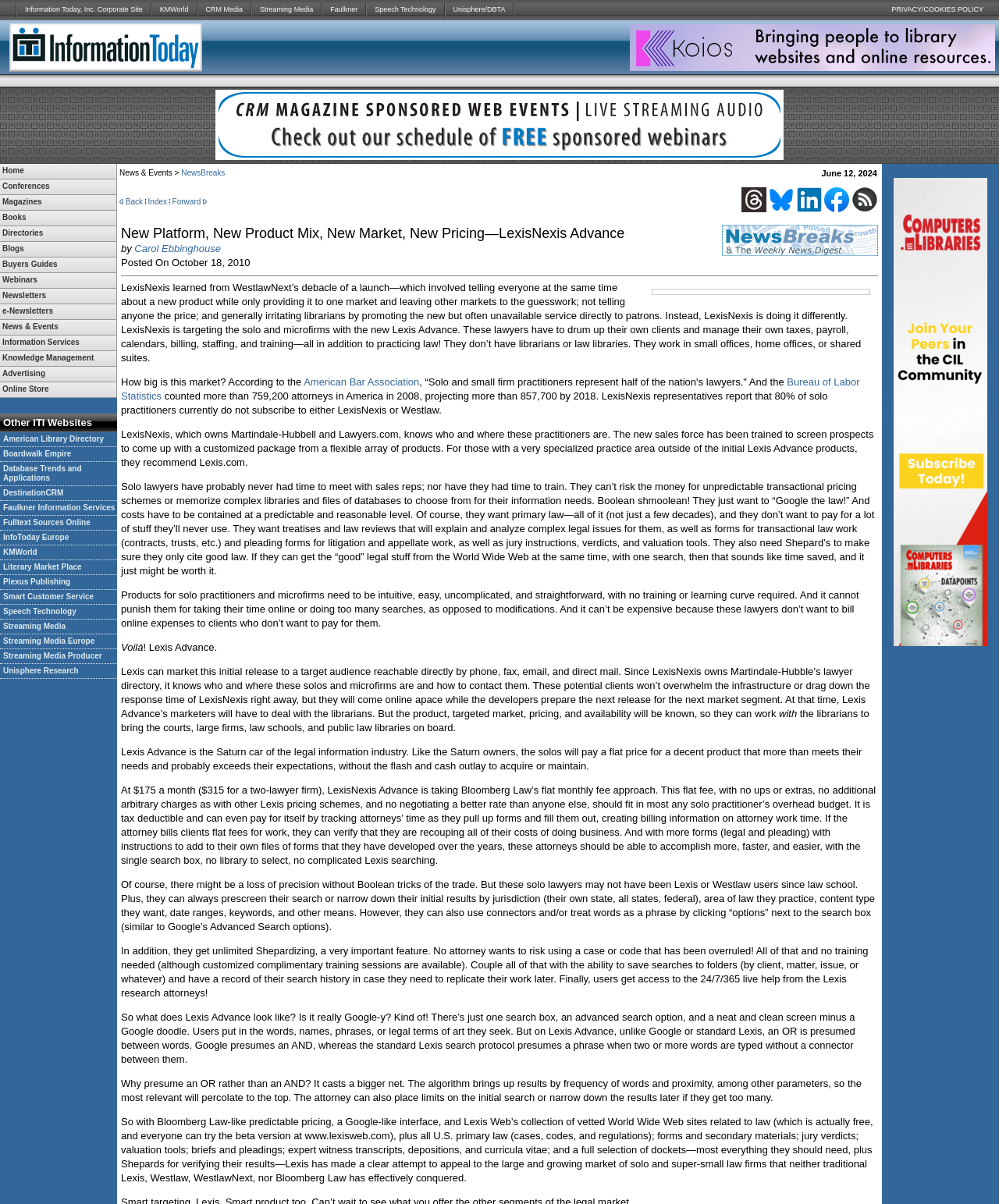What is the name of the corporation mentioned?
Provide a thorough and detailed answer to the question.

I found the answer by looking at the top-left corner of the webpage, where it says 'Information Today, Inc. Corporate Site'. This suggests that the corporation being referred to is Information Today, Inc.